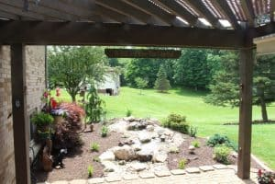What is the sound produced by the central water feature?
Respond to the question with a single word or phrase according to the image.

Tranquil sound of flowing water